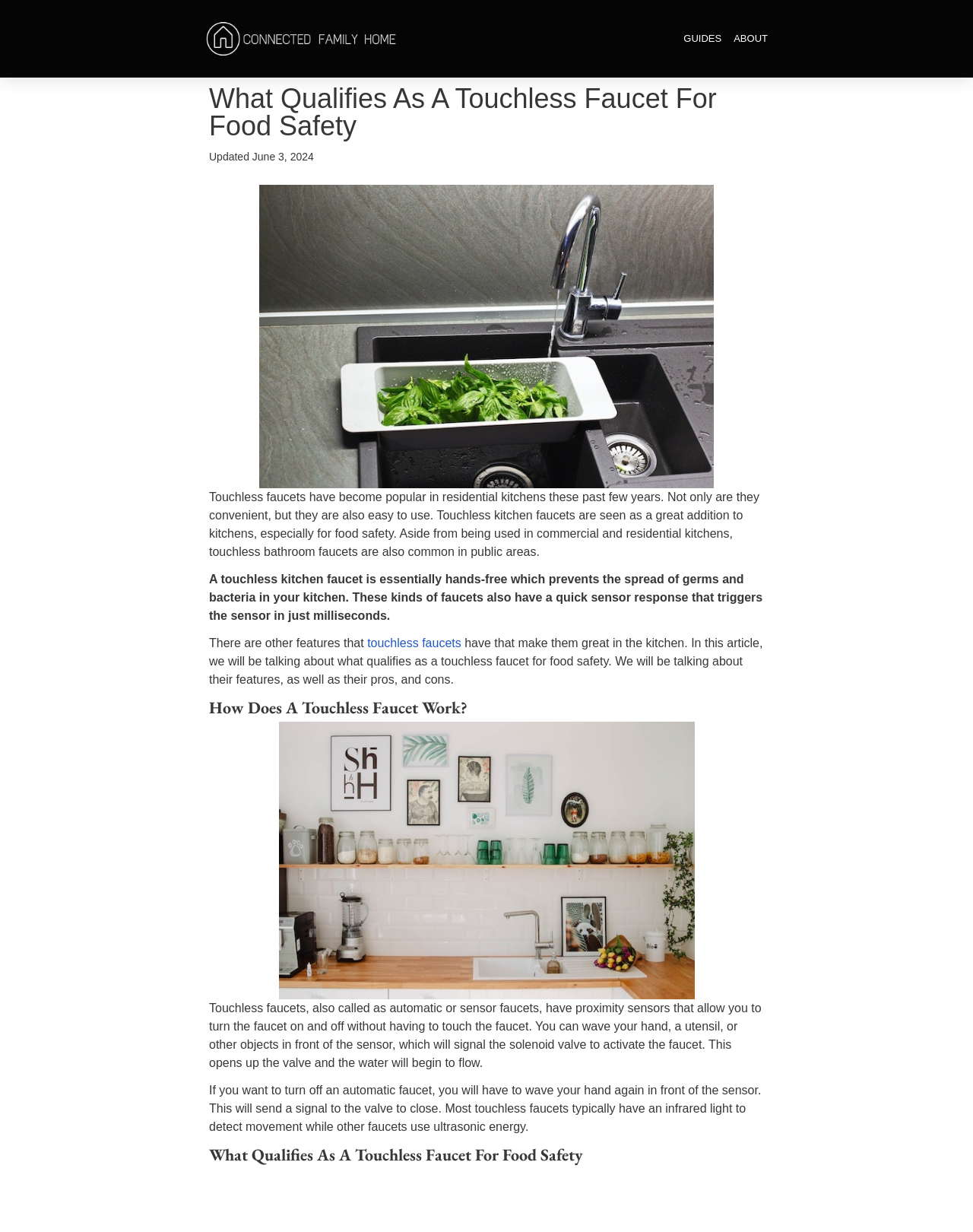Based on the image, please elaborate on the answer to the following question:
What type of energy do some touchless faucets use?

Some touchless faucets use ultrasonic energy to detect movement, as mentioned in the section 'How Does A Touchless Faucet Work?'. This is an alternative to infrared light, which is also used in some touchless faucets.